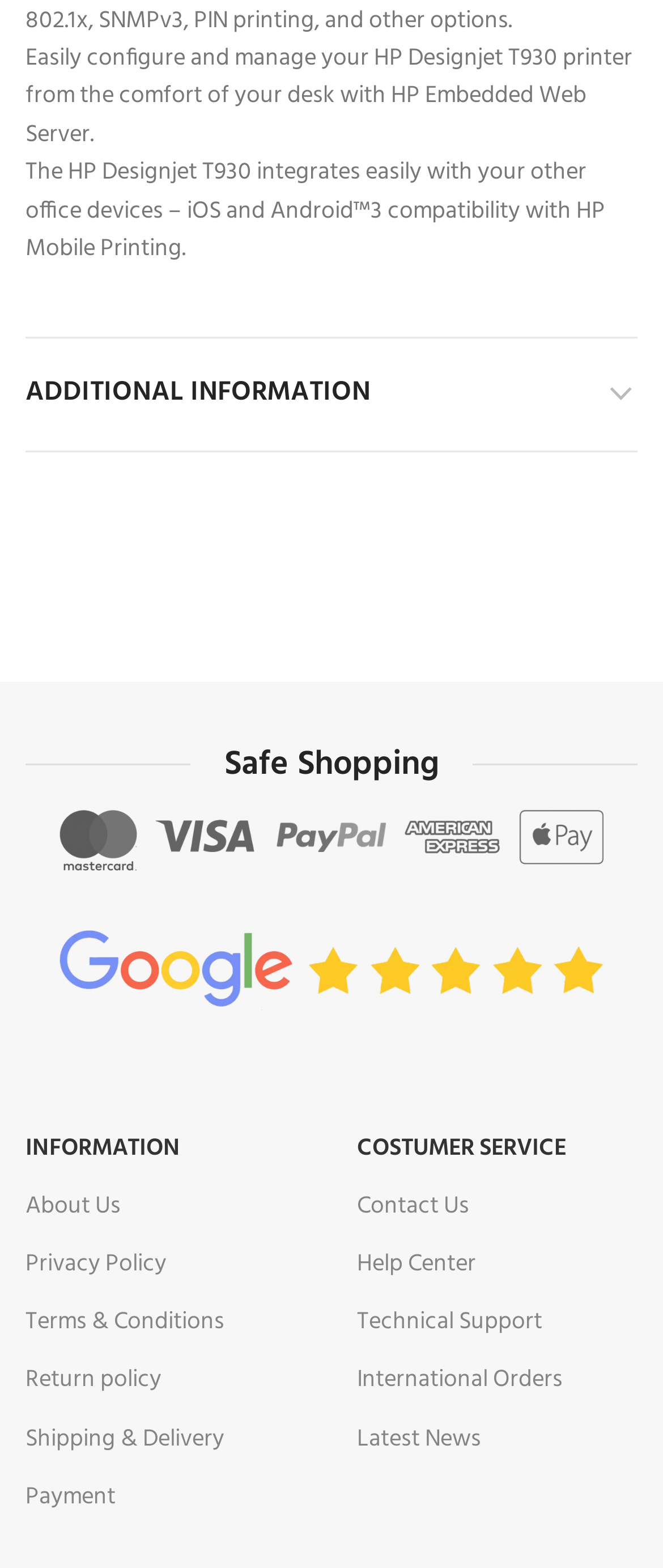How many figures are there in the 'Safe Shopping' section?
From the details in the image, provide a complete and detailed answer to the question.

The 'Safe Shopping' section has 2 figures, which are represented by the image elements with bounding box coordinates [0.09, 0.514, 0.91, 0.555] and [0.09, 0.593, 0.91, 0.644].